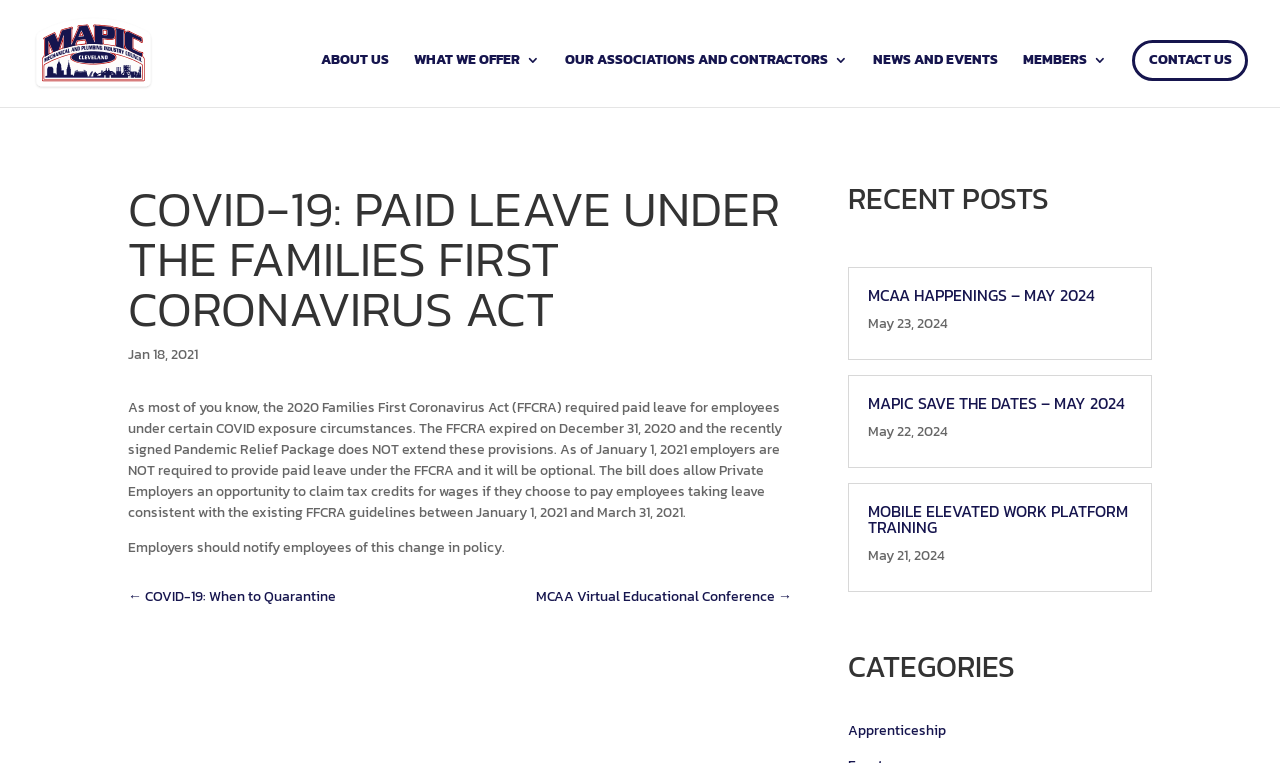Find the bounding box coordinates for the area that must be clicked to perform this action: "click COVID-19: When to Quarantine".

[0.1, 0.768, 0.262, 0.796]